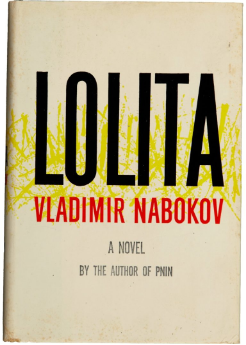Convey all the details present in the image.

The image depicts the iconic book cover of "Lolita," a novel by Vladimir Nabokov, famously published in 1955. The design features bold, striking typography with the title "LOLITA" prominently displayed in large, black letters. Below the title, the author’s name, "VLADIMIR NABOKOV," is presented in a vibrant red, contrasting with the title, and is accompanied by the subtitle "A NOVEL" along with the note "BY THE AUTHOR OF PNIN." The background displays a subtle, textured pattern that adds depth to the overall aesthetic. This cover has become emblematic of Nabokov's controversial yet highly esteemed work, often sparking discussion and analysis regarding its themes and literary significance.